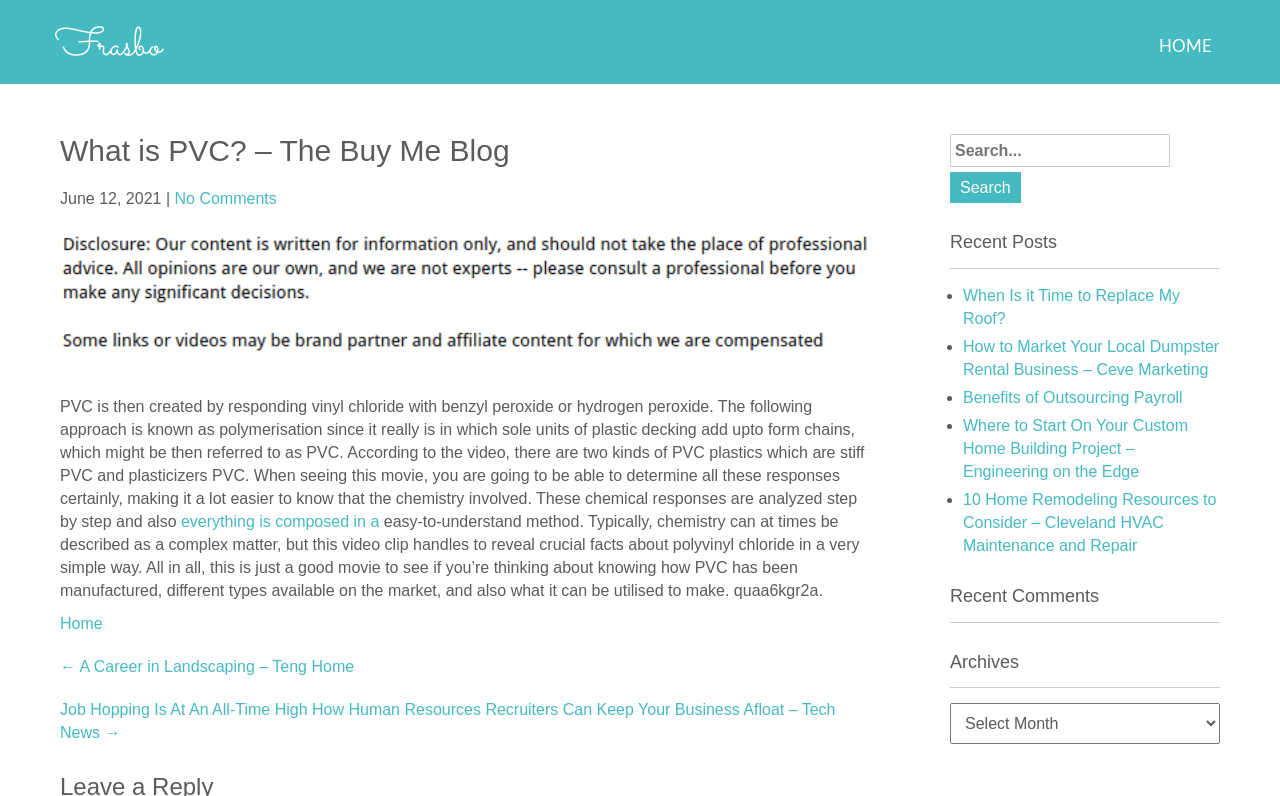Provide a comprehensive description of the webpage.

The webpage is about PVC, specifically explaining how it is created and its different types. At the top left, there is a heading "Frasbo" and a link to "Frasbo" next to it. On the top right, there is a link to "HOME". 

Below the top section, there is an article with a heading "What is PVC? – The Buy Me Blog" followed by the date "June 12, 2021" and a link to "No Comments". 

An image is placed below the heading and date section. 

The main content of the article is a long paragraph explaining the creation of PVC through polymerisation, its different types, and how it can be used. There are two links within the paragraph, one to "everything is composed in a" and another to "Home" at the bottom.

Below the article, there is a section for post navigation with links to previous and next posts. 

On the right side of the webpage, there are three complementary sections. The first section has a search box with a "Search" button. The second section has a heading "Recent Posts" with a list of five links to recent posts, each preceded by a bullet point. The third section has a heading "Recent Comments", but no content is provided. The fourth section has a heading "Archives" with a dropdown combobox.